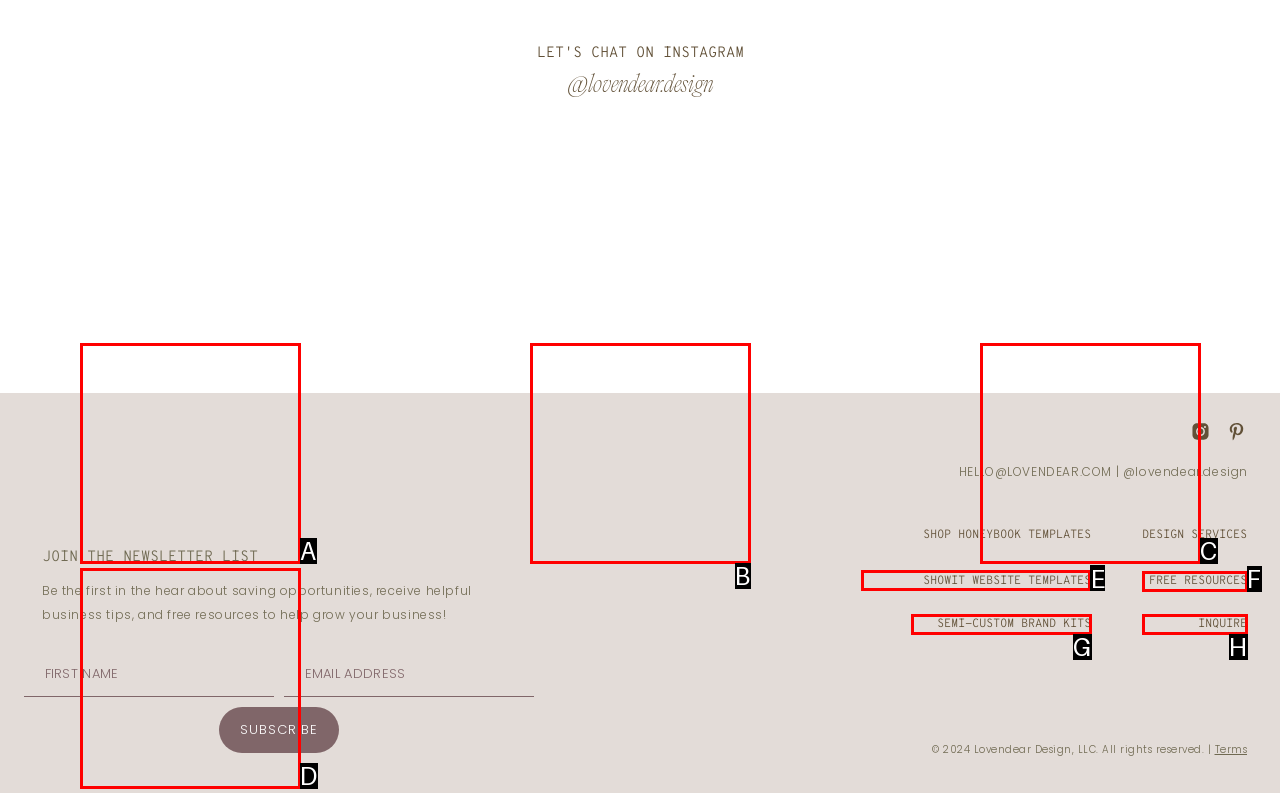Tell me which UI element to click to fulfill the given task: View the SHOWIT WEBSITE TEMPLATES. Respond with the letter of the correct option directly.

E